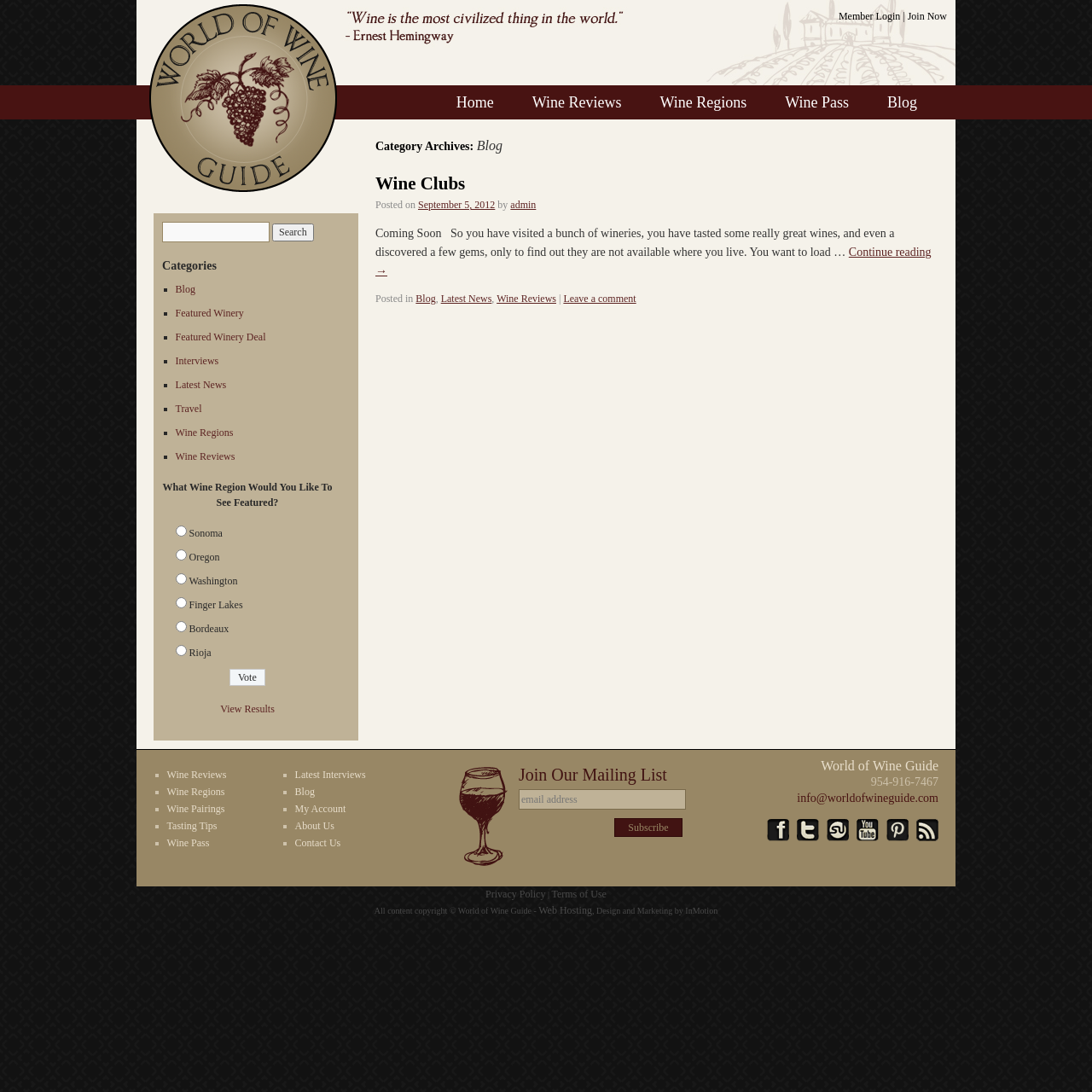Determine the bounding box coordinates for the clickable element required to fulfill the instruction: "View wine reviews". Provide the coordinates as four float numbers between 0 and 1, i.e., [left, top, right, bottom].

[0.479, 0.078, 0.577, 0.109]